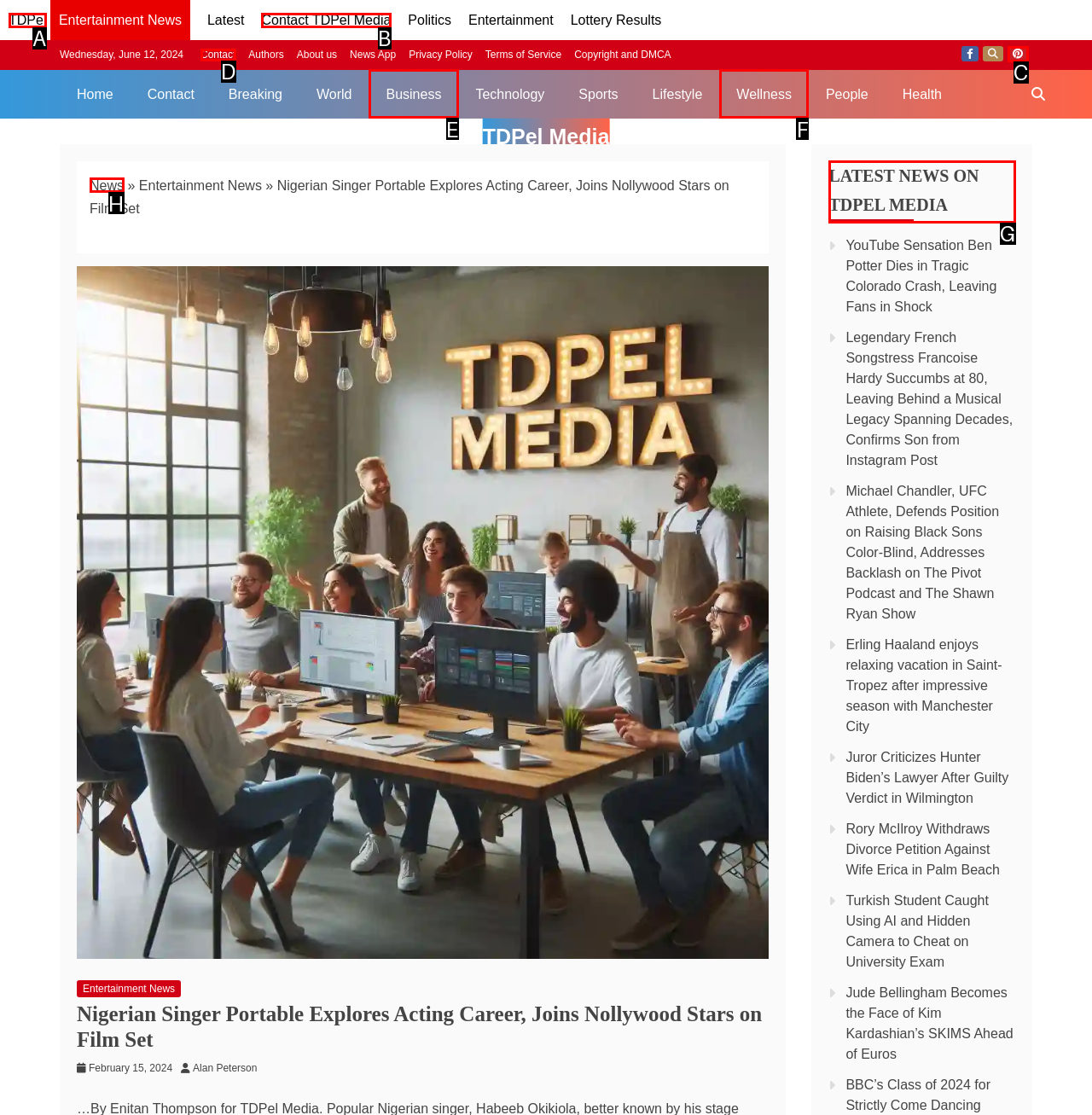Select the letter of the UI element you need to click to complete this task: Check the latest news on TDPel Media.

G